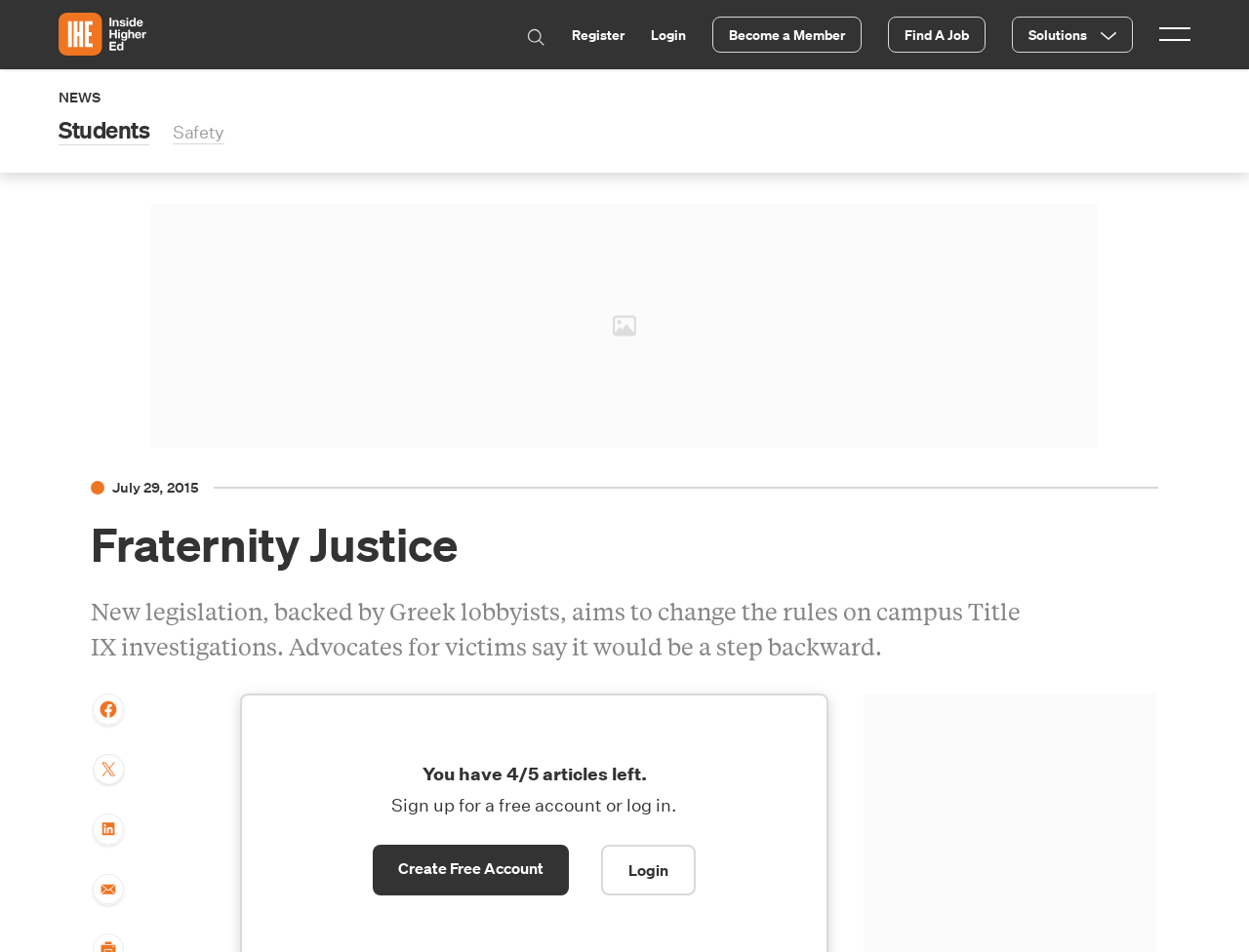Please provide the bounding box coordinates for the element that needs to be clicked to perform the instruction: "go to home page". The coordinates must consist of four float numbers between 0 and 1, formatted as [left, top, right, bottom].

[0.047, 0.013, 0.117, 0.059]